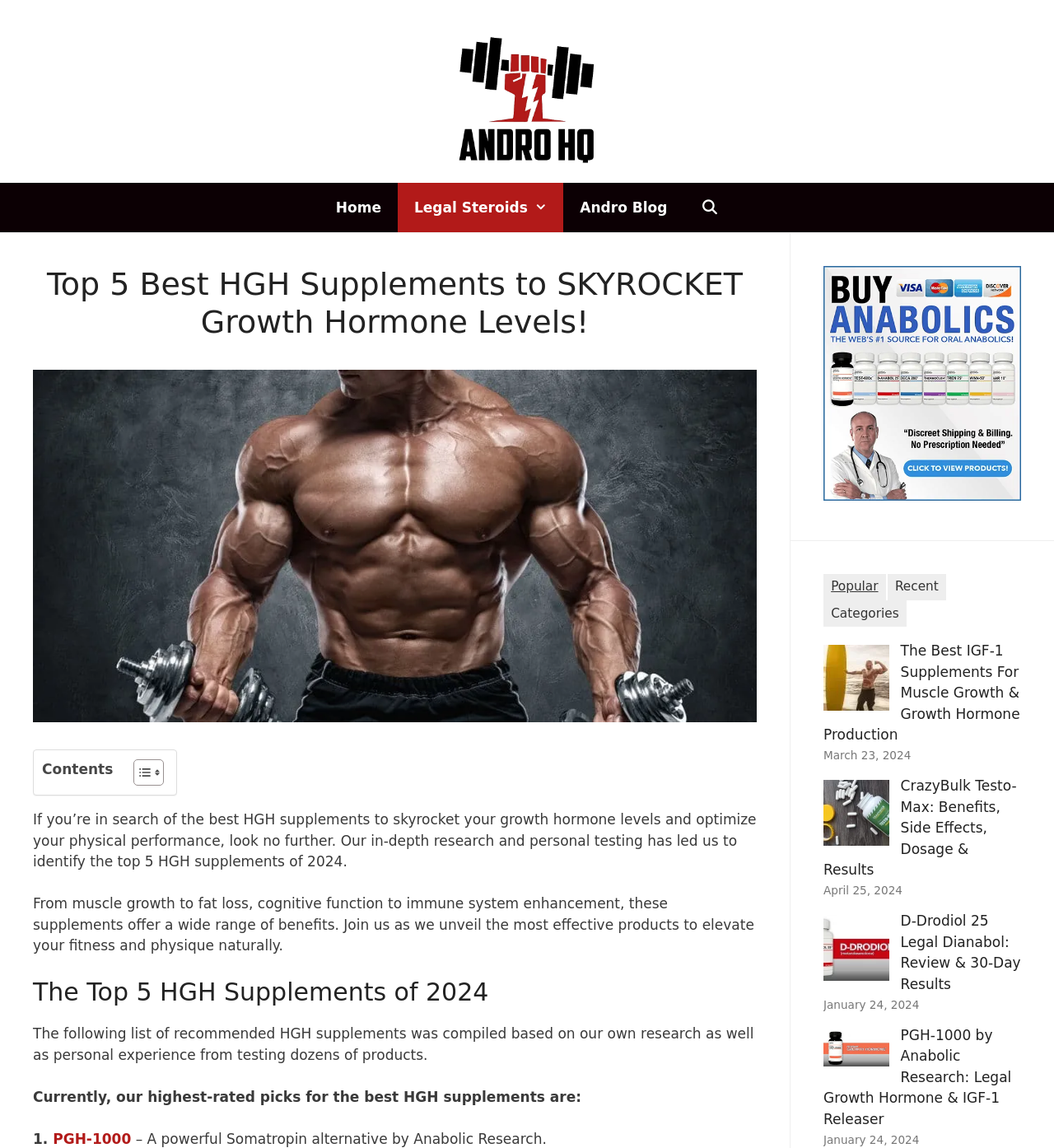What is the name of the first recommended HGH supplement?
Please use the visual content to give a single word or phrase answer.

PGH-1000